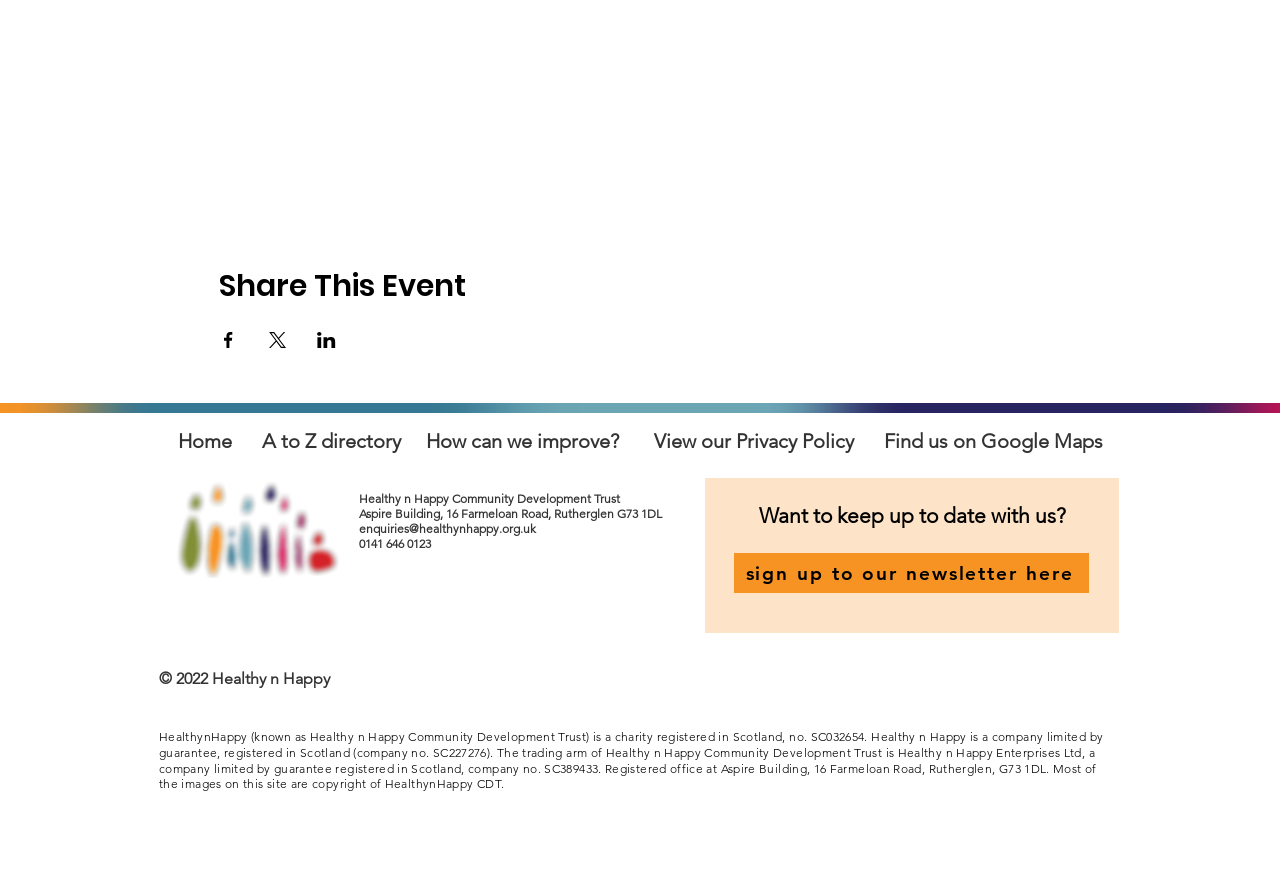Give a concise answer using one word or a phrase to the following question:
What is the phone number of the charity?

0141 646 0123